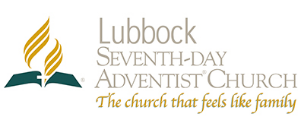Detail every significant feature and component of the image.

The image features the logo of the Lubbock Seventh-day Adventist Church. The design includes a symbolic representation of an open Bible, flanked by two stylized flames above it, which likely signifies spirituality and guidance. The church's name is prominently displayed in a modern, elegant font. Below the name, the slogan reads, "The church that feels like family," emphasizing a welcoming and community-oriented approach. This logo reflects the church's identity and mission, inviting members and visitors to experience a sense of belonging and support within their faith community.